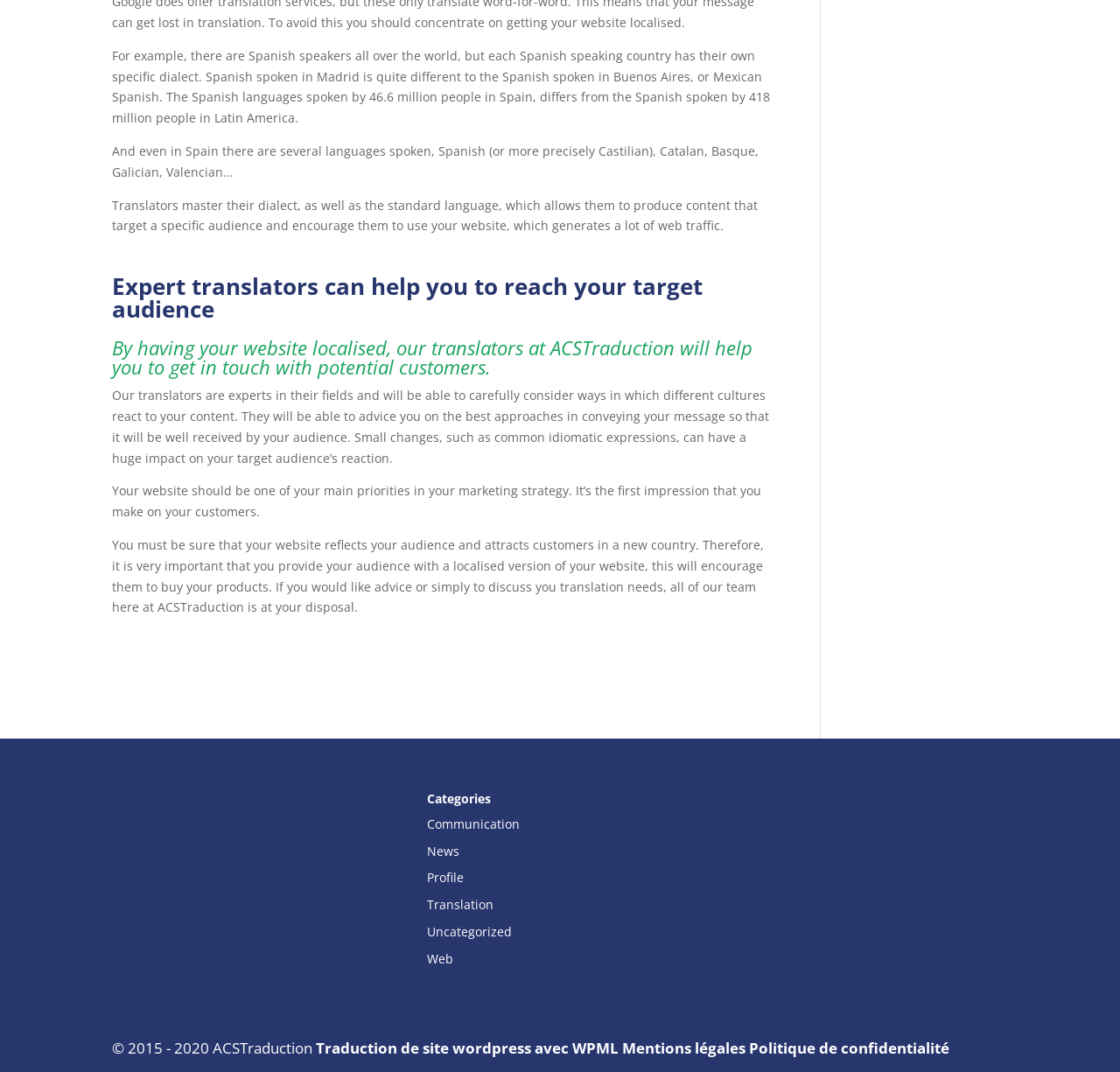Please specify the bounding box coordinates for the clickable region that will help you carry out the instruction: "Click on 'Traduction de site wordpress avec WPML'".

[0.282, 0.968, 0.555, 0.987]